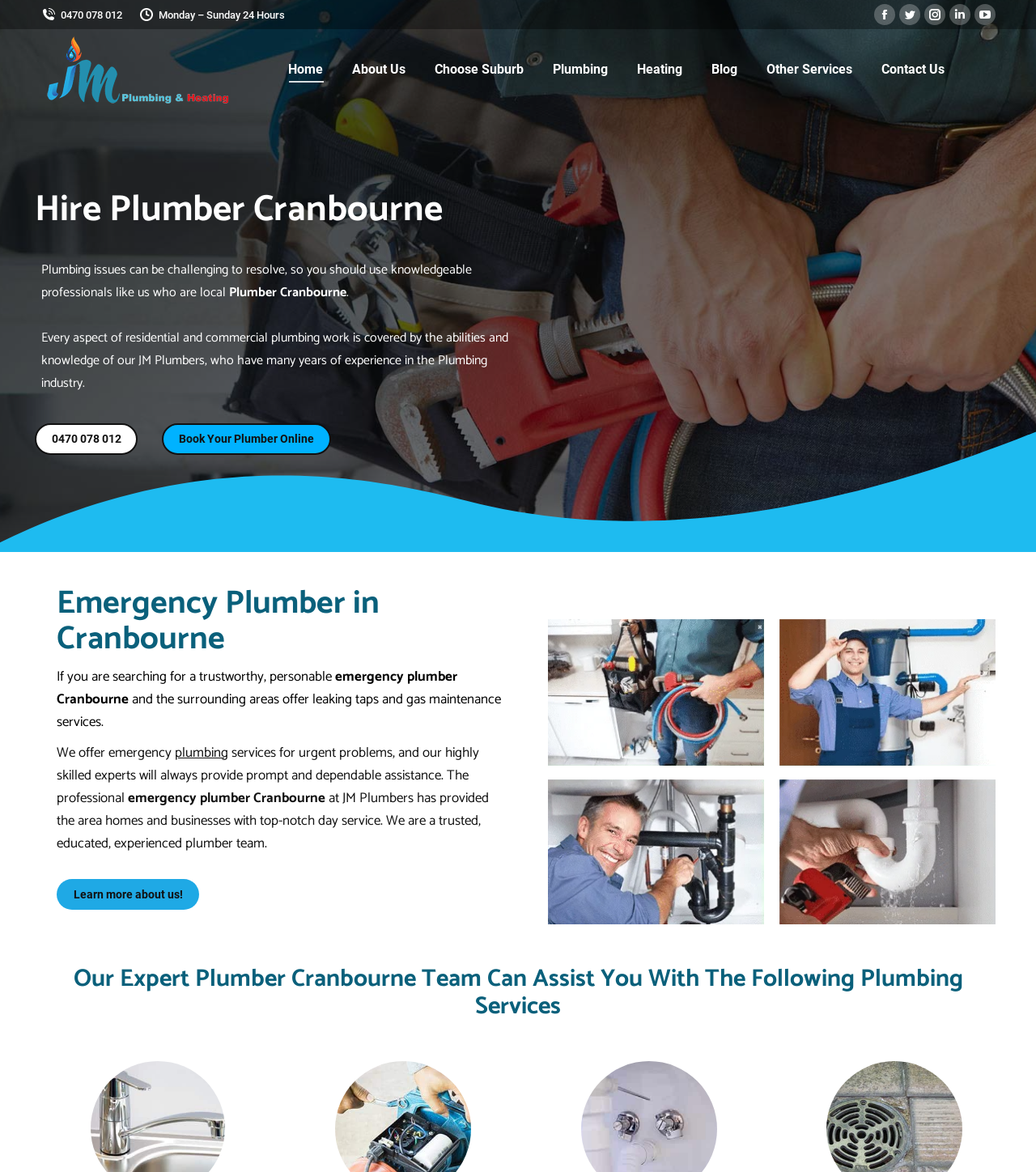Determine the coordinates of the bounding box that should be clicked to complete the instruction: "Go to Home page". The coordinates should be represented by four float numbers between 0 and 1: [left, top, right, bottom].

[0.275, 0.037, 0.314, 0.081]